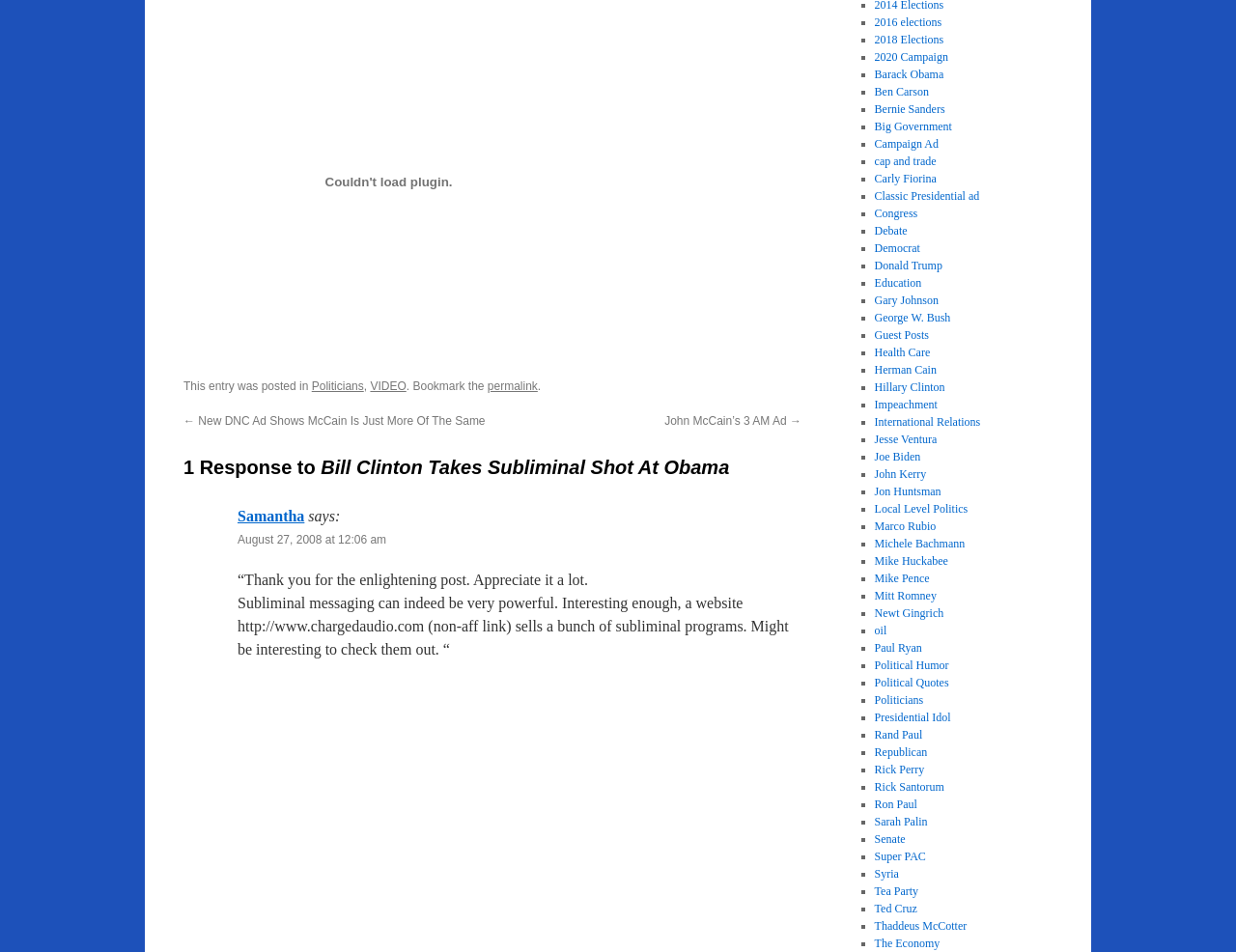Locate the bounding box coordinates of the element I should click to achieve the following instruction: "Explore the 2016 elections".

[0.707, 0.016, 0.762, 0.03]